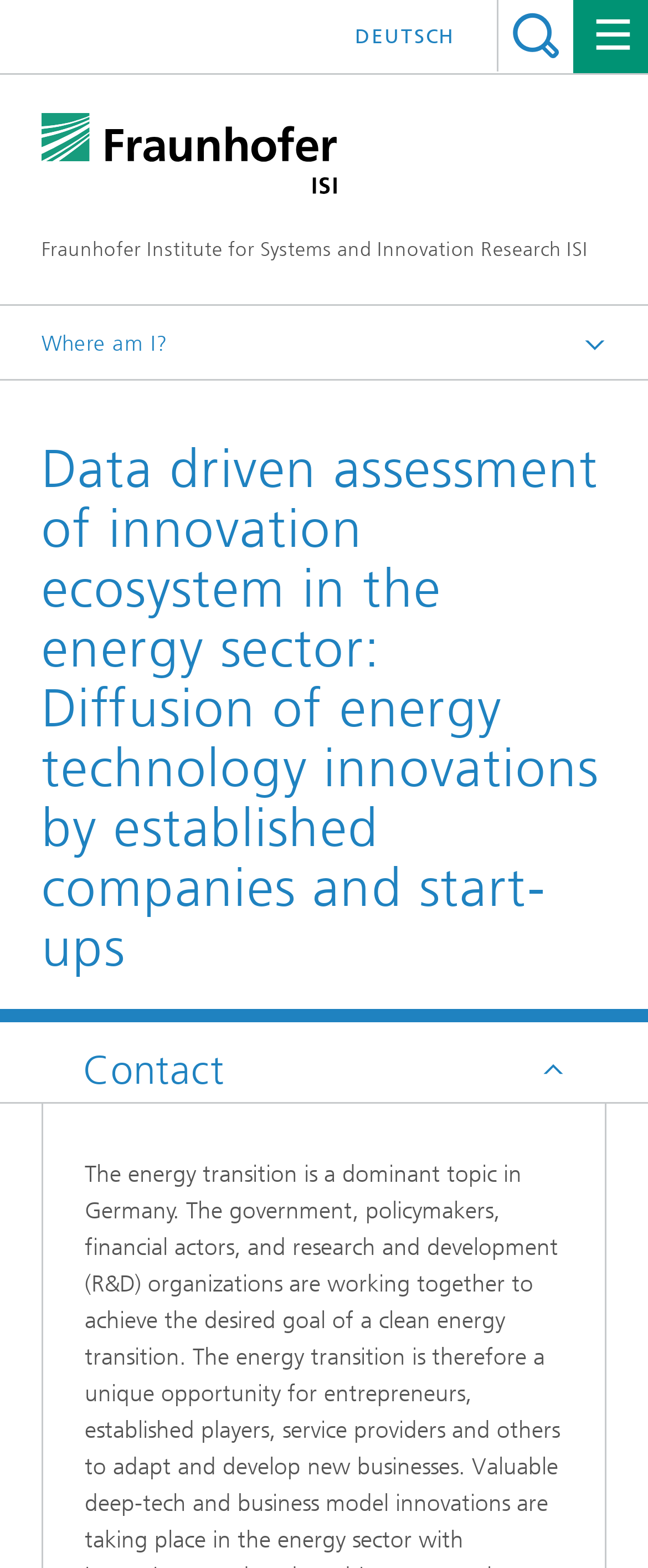How many links are there in the top navigation bar?
Please provide a comprehensive answer based on the information in the image.

I counted the links in the top navigation bar, which are 'Fraunhofer Institute for Systems and Innovation Research ISI', 'Homepage', and 'Cross-cutting topics'.